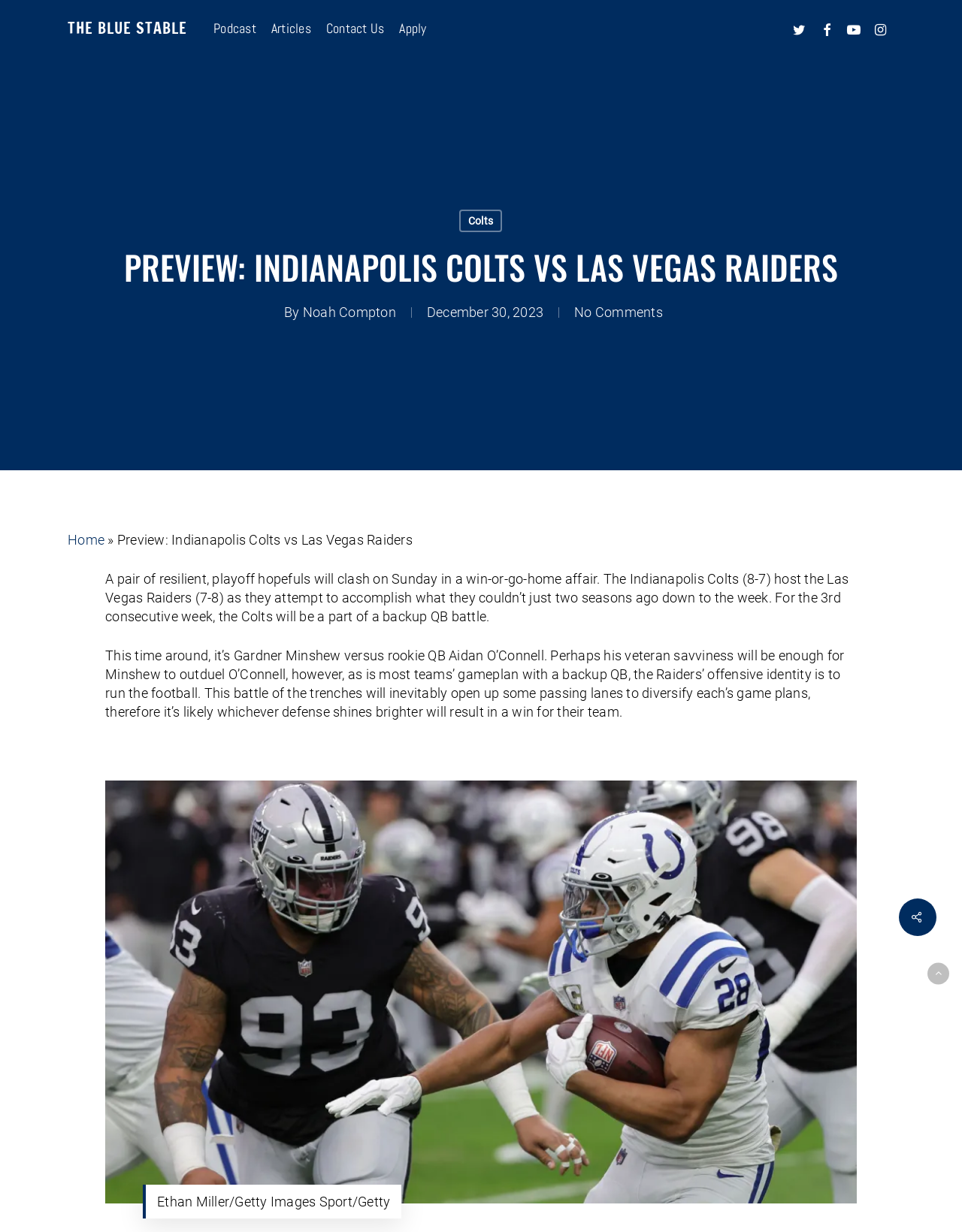What is the date of the article?
Look at the image and respond with a single word or a short phrase.

December 30, 2023